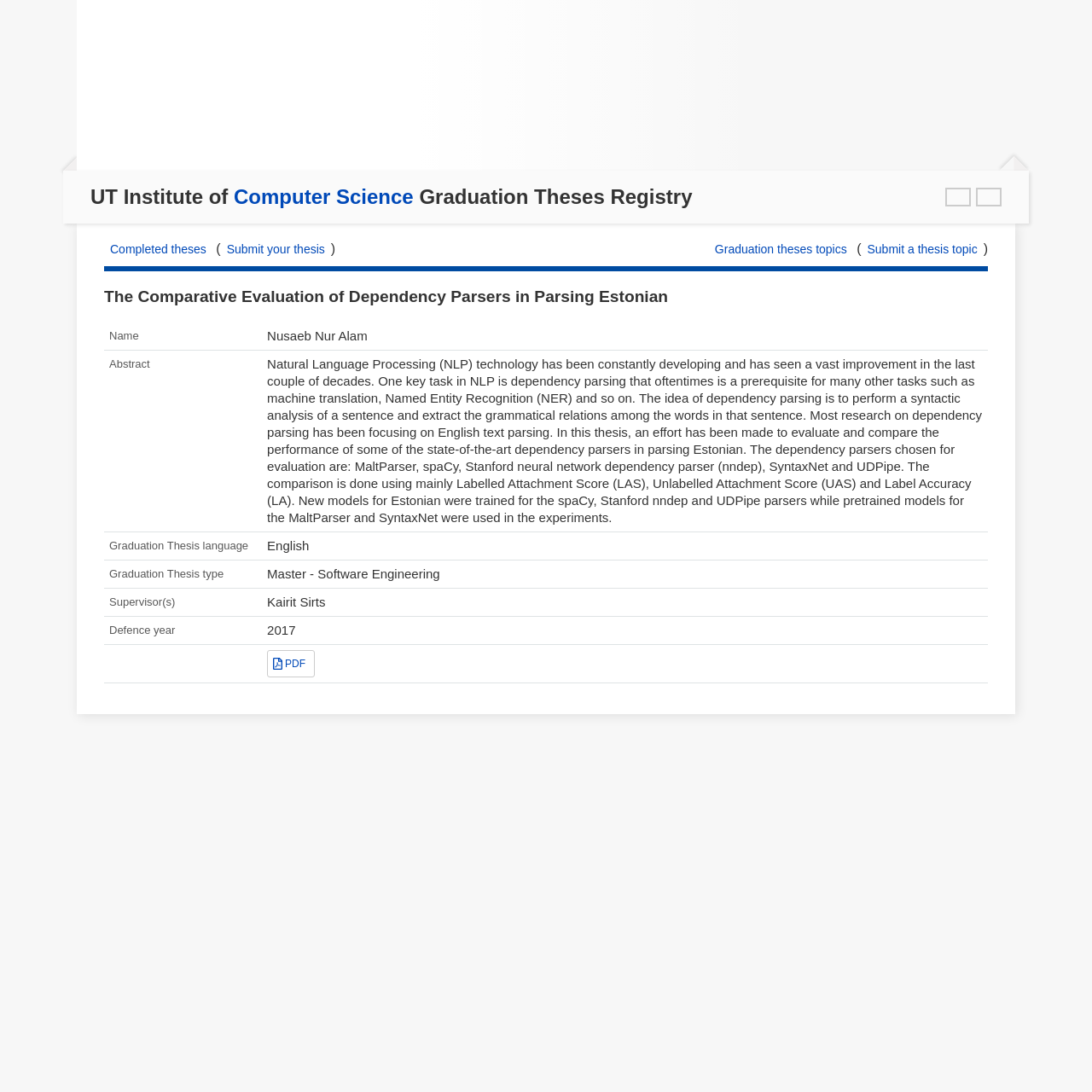What is the type of the graduation thesis?
Based on the image, answer the question with a single word or brief phrase.

Master - Software Engineering